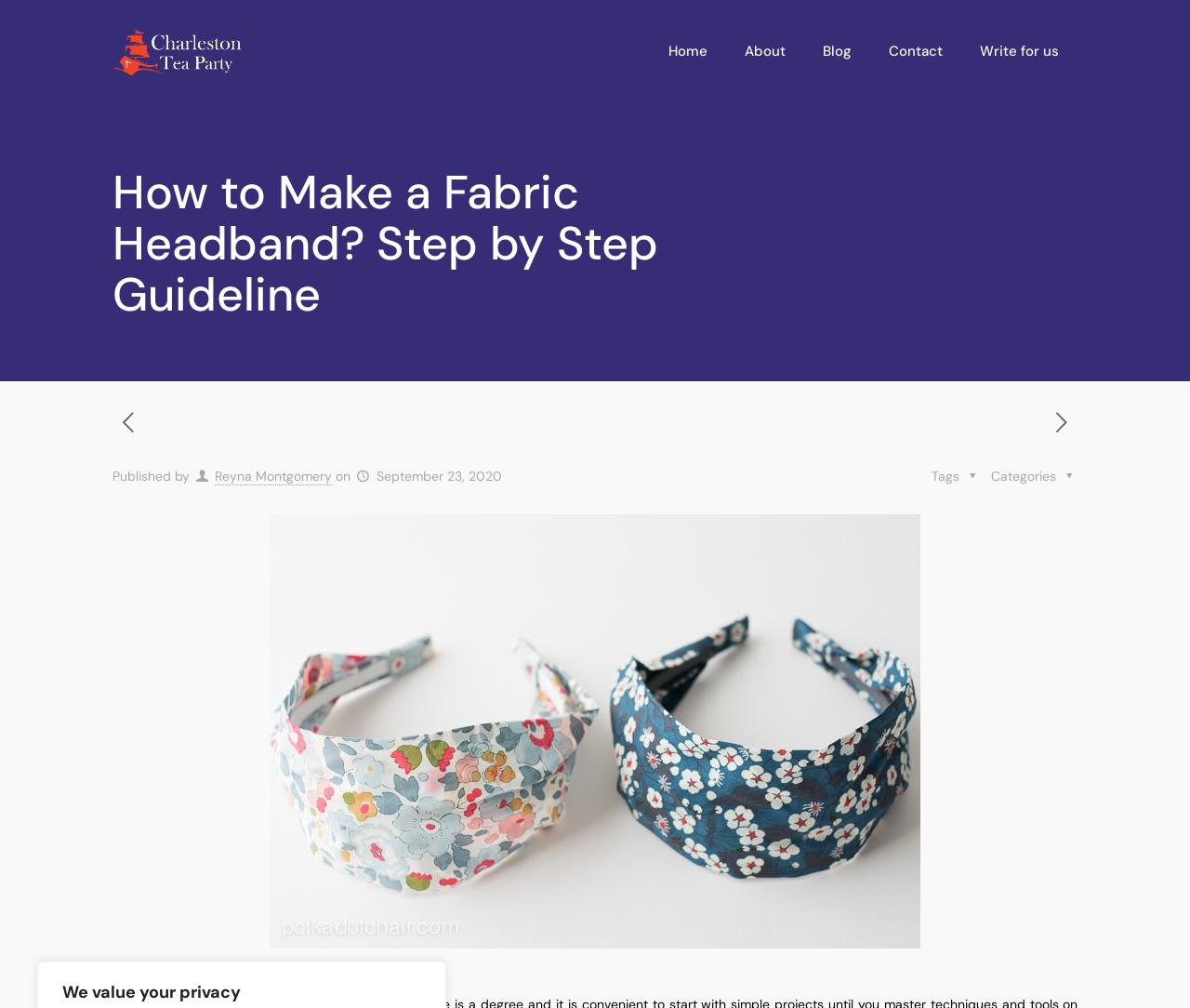What are the categories of the article?
Please give a detailed and thorough answer to the question, covering all relevant points.

The categories of the article are not specified, but there is a label 'Categories' located below the heading of the article, suggesting that the categories may be listed elsewhere on the webpage.